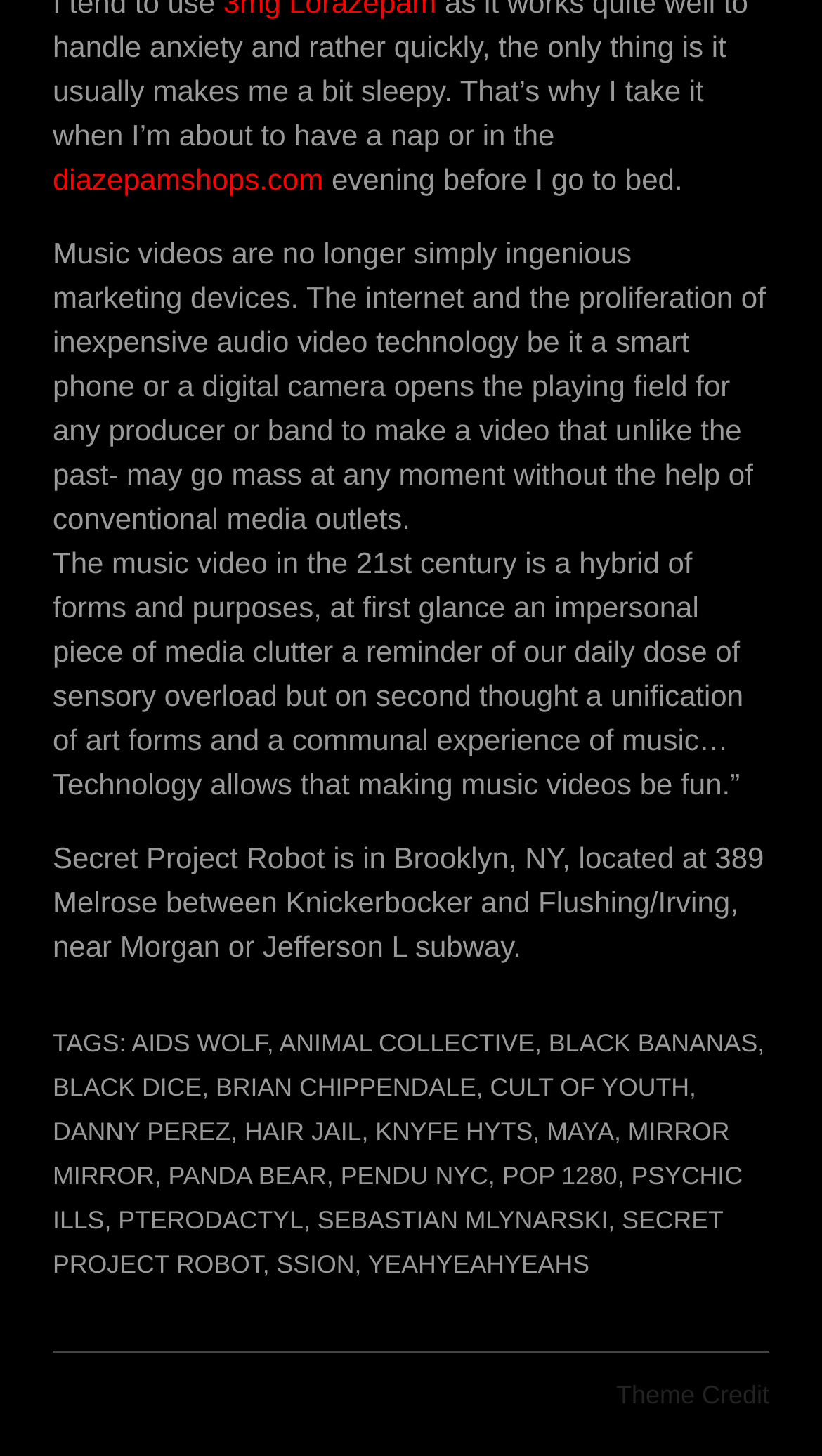Please determine the bounding box coordinates of the element to click on in order to accomplish the following task: "check out ANIMAL COLLECTIVE". Ensure the coordinates are four float numbers ranging from 0 to 1, i.e., [left, top, right, bottom].

[0.34, 0.707, 0.65, 0.727]